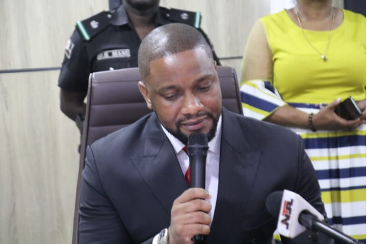Answer with a single word or phrase: 
Who is standing behind the speaker?

Law enforcement officer